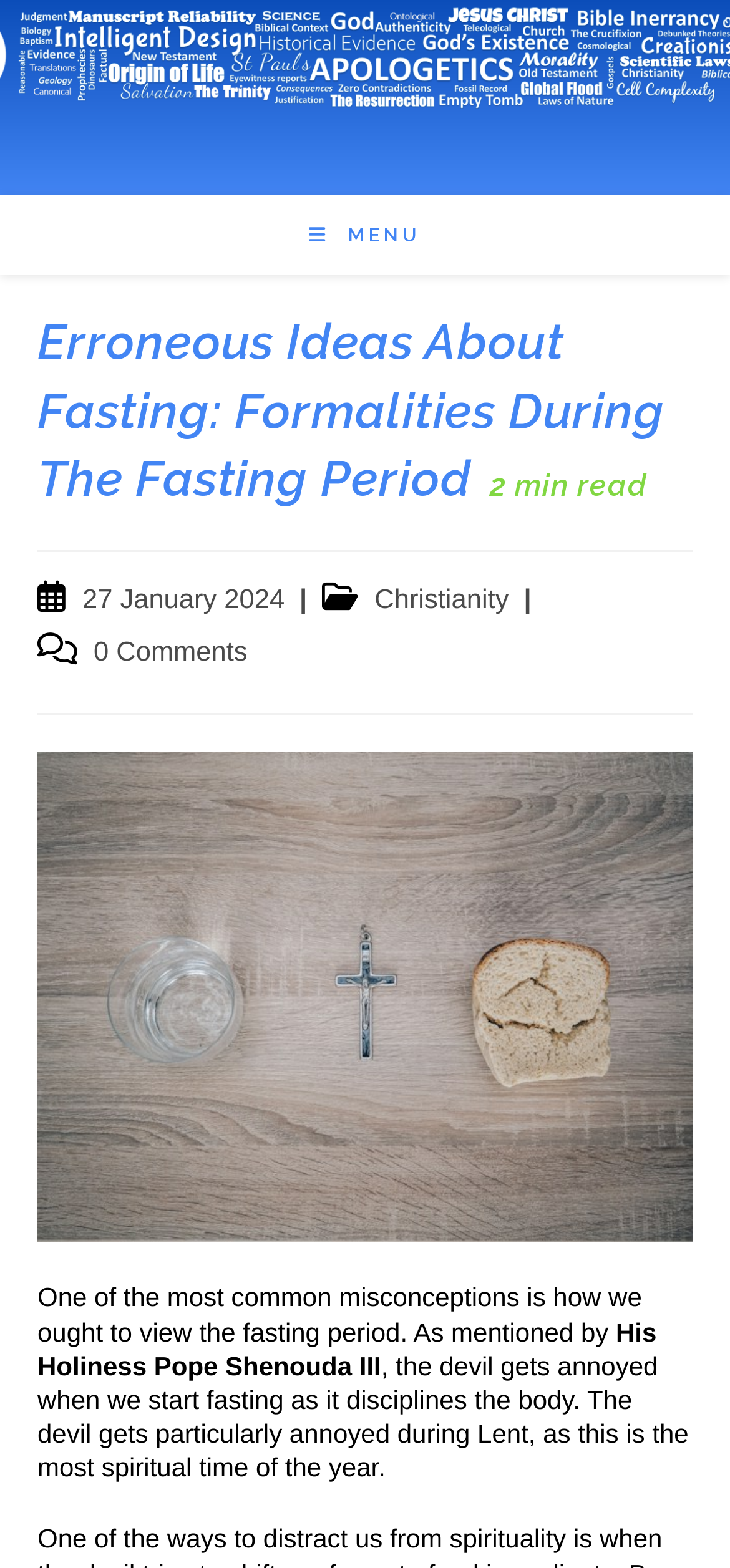Given the description 0 Comments, predict the bounding box coordinates of the UI element. Ensure the coordinates are in the format (top-left x, top-left y, bottom-right x, bottom-right y) and all values are between 0 and 1.

[0.128, 0.407, 0.339, 0.426]